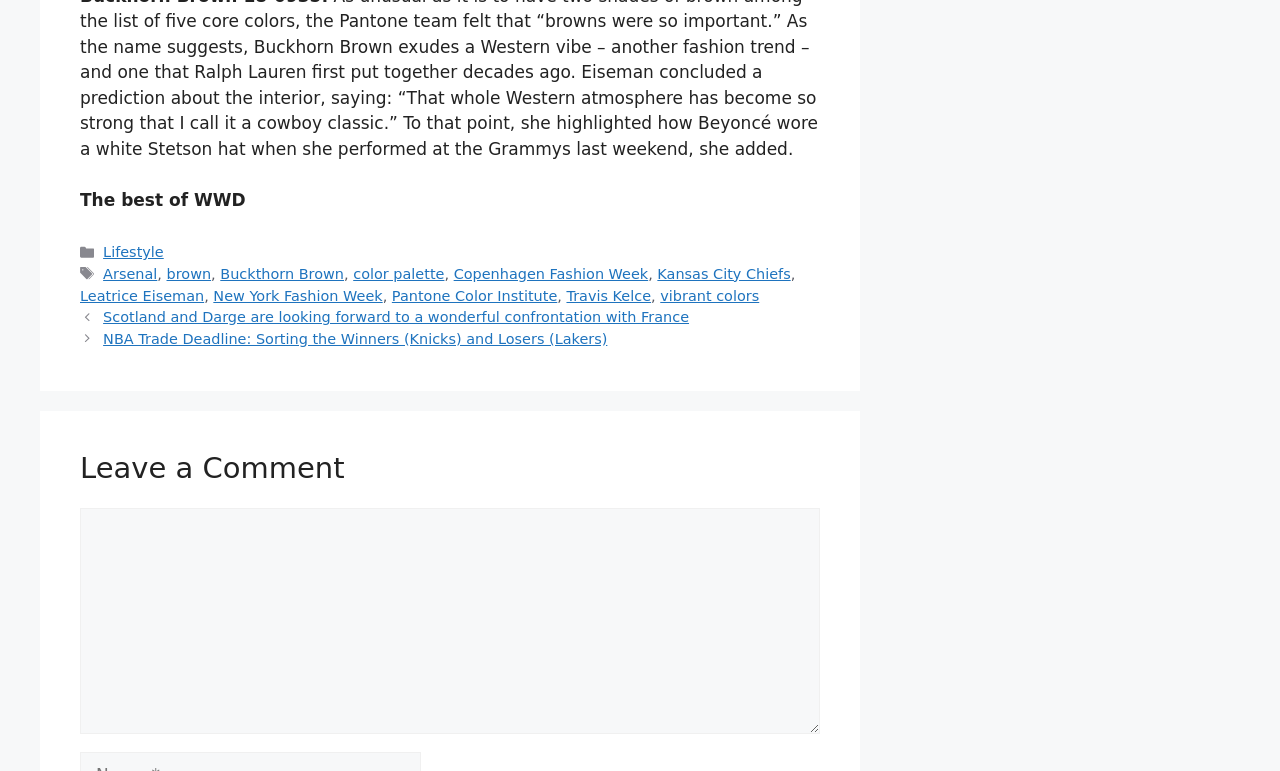Kindly determine the bounding box coordinates for the clickable area to achieve the given instruction: "Click on the 'Posts' navigation".

[0.062, 0.398, 0.641, 0.455]